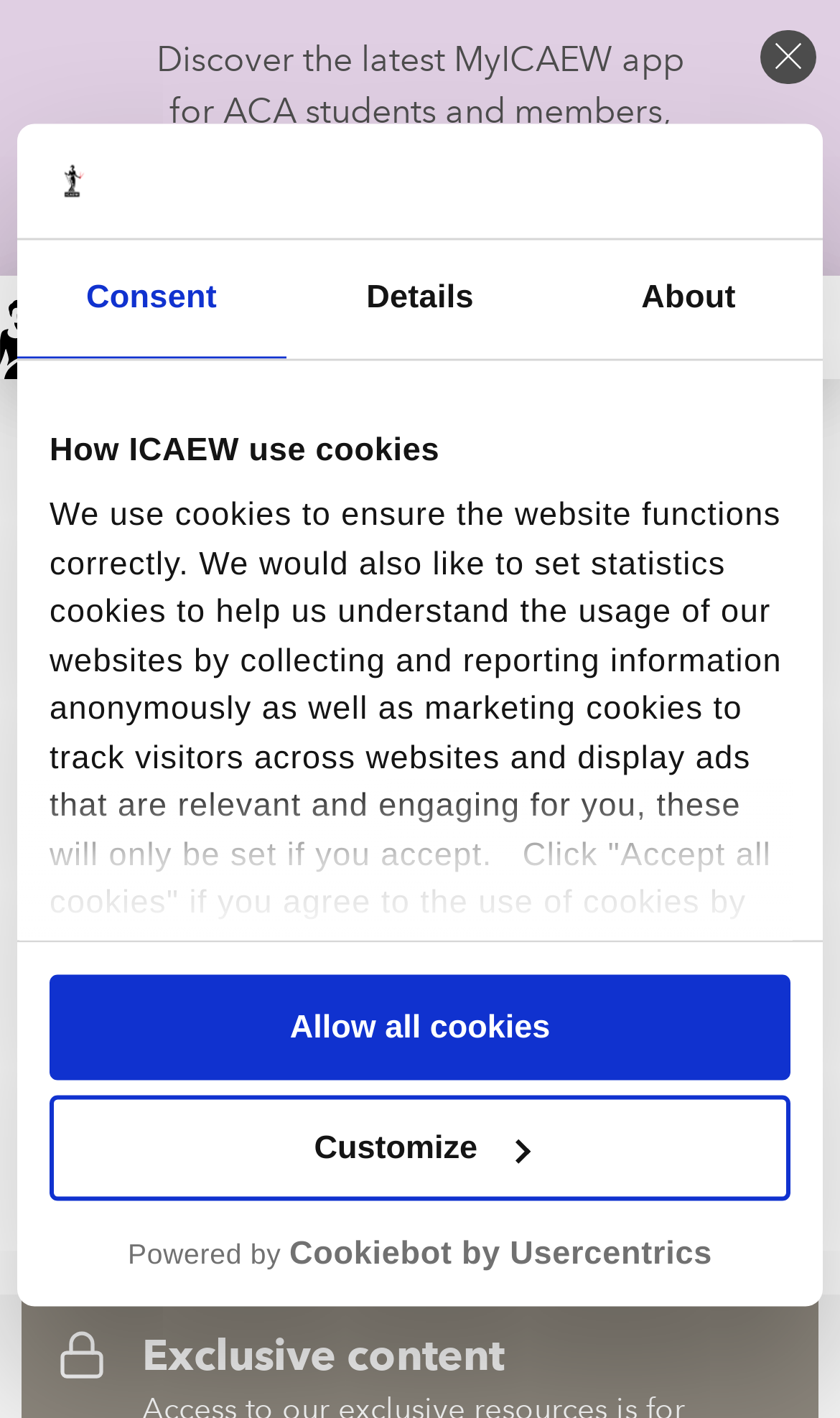Given the element description "Powered by Cookiebot by Usercentrics" in the screenshot, predict the bounding box coordinates of that UI element.

[0.059, 0.87, 0.941, 0.898]